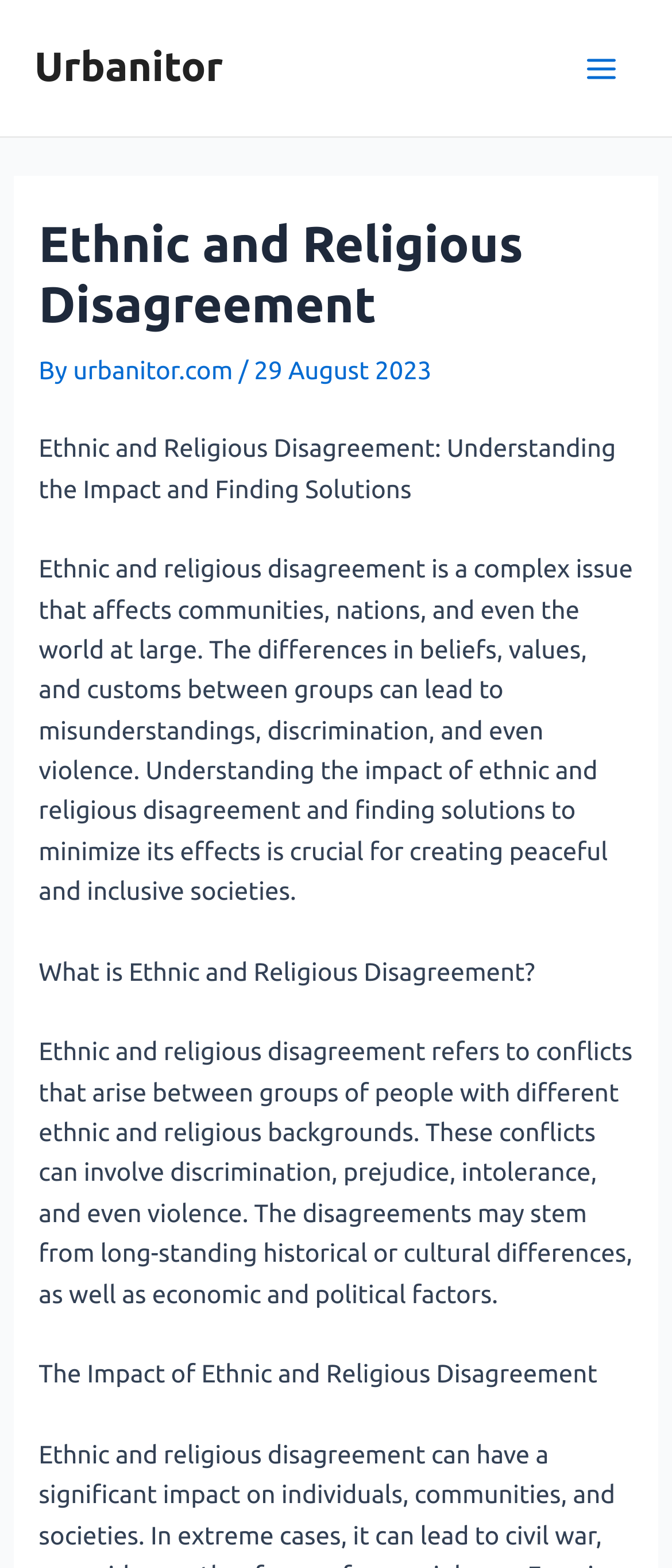Write a detailed summary of the webpage.

The webpage is about "Ethnic and Religious Disagreement" and is part of the Urbanitor platform. At the top left, there is a link to the Urbanitor homepage. On the top right, there is a main menu button that is not expanded. 

Below the main menu button, there is a header section that spans almost the entire width of the page. Within this section, there is a heading that reads "Ethnic and Religious Disagreement" followed by the text "By urbanitor.com / 29 August 2023". 

Below the header section, there is a subheading that reads "Ethnic and Religious Disagreement: Understanding the Impact and Finding Solutions". This is followed by a paragraph of text that explains the complexity of ethnic and religious disagreement and its impact on communities. 

Further down, there are three sections of text. The first section is titled "What is Ethnic and Religious Disagreement?" and provides a definition of the term. The second section is titled "The Impact of Ethnic and Religious Disagreement" but its content is not provided. There is an image on the page, but it does not have a descriptive text.